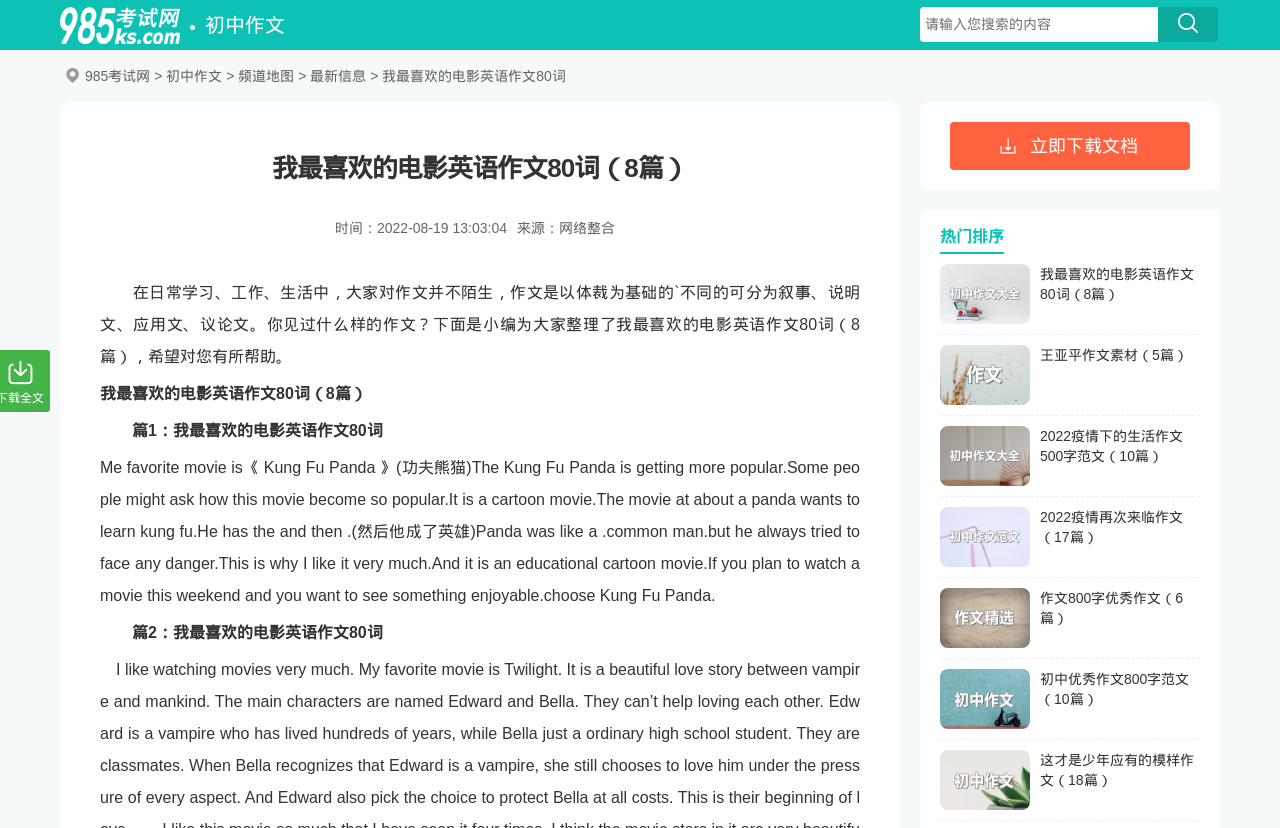Determine the bounding box coordinates for the clickable element to execute this instruction: "Download the document". Provide the coordinates as four float numbers between 0 and 1, i.e., [left, top, right, bottom].

[0.742, 0.147, 0.93, 0.205]